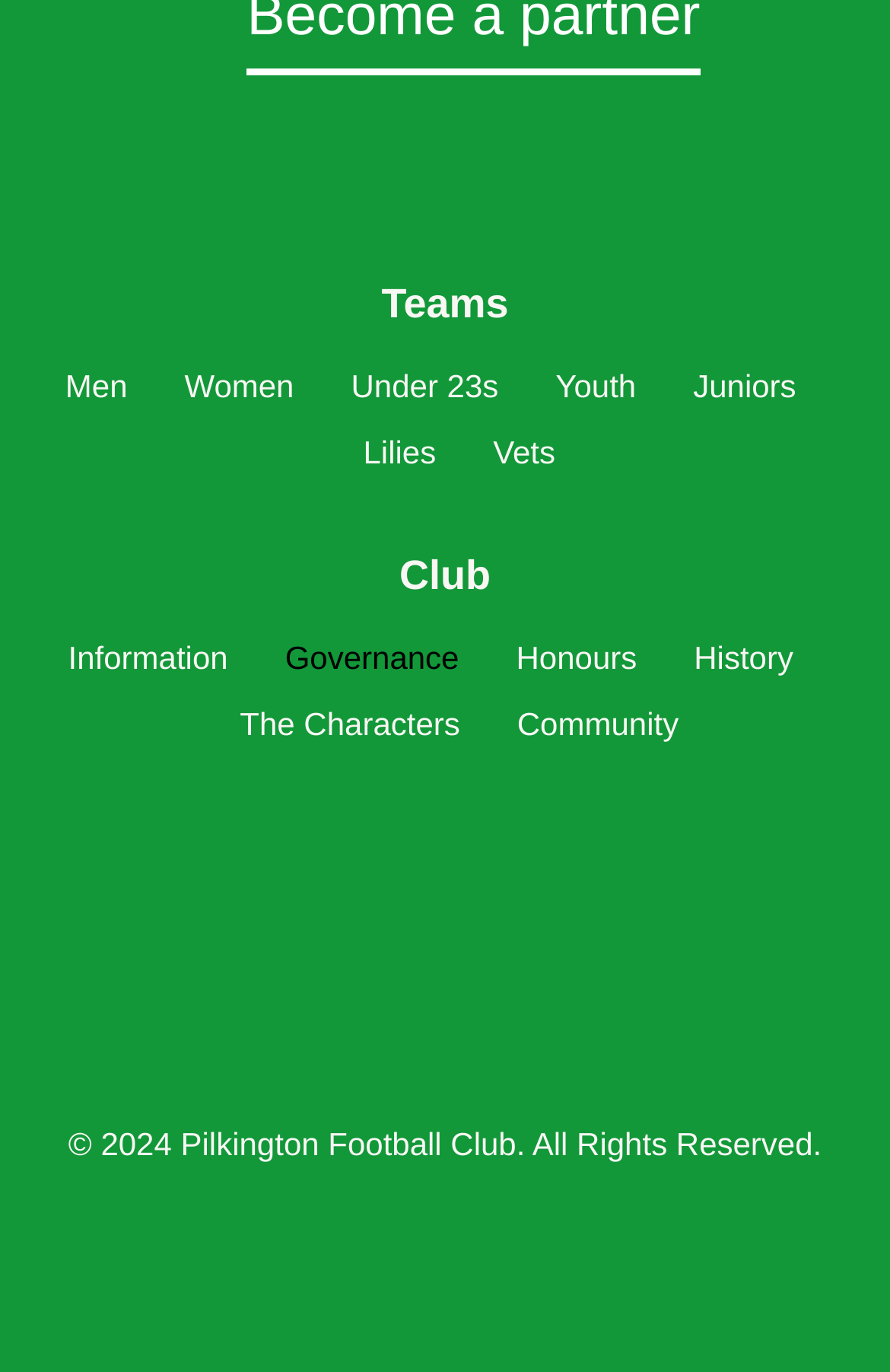Could you provide the bounding box coordinates for the portion of the screen to click to complete this instruction: "View Club Information"?

[0.077, 0.455, 0.256, 0.504]